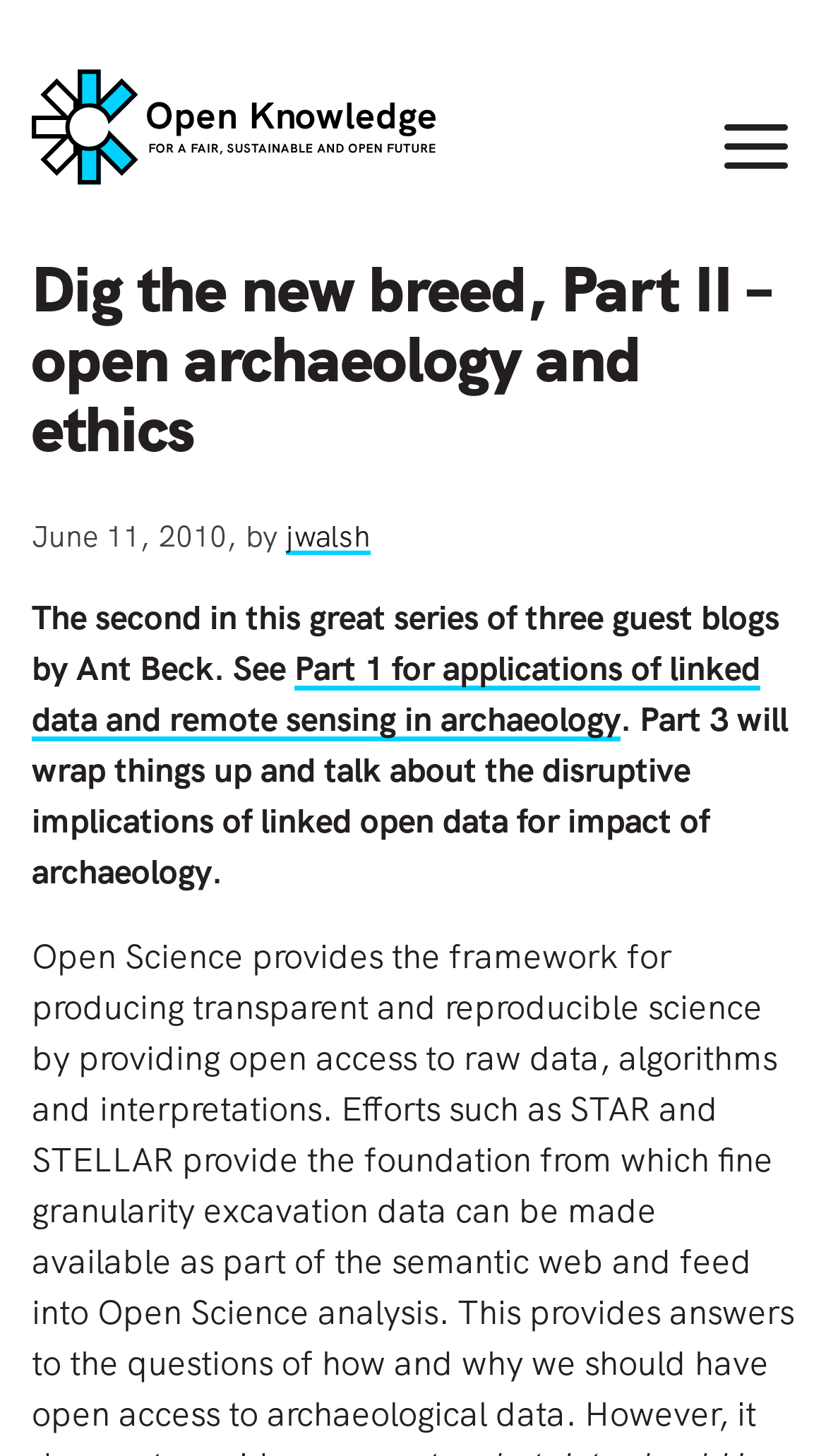Identify the bounding box coordinates for the UI element described by the following text: "jwalsh". Provide the coordinates as four float numbers between 0 and 1, in the format [left, top, right, bottom].

[0.346, 0.355, 0.449, 0.381]